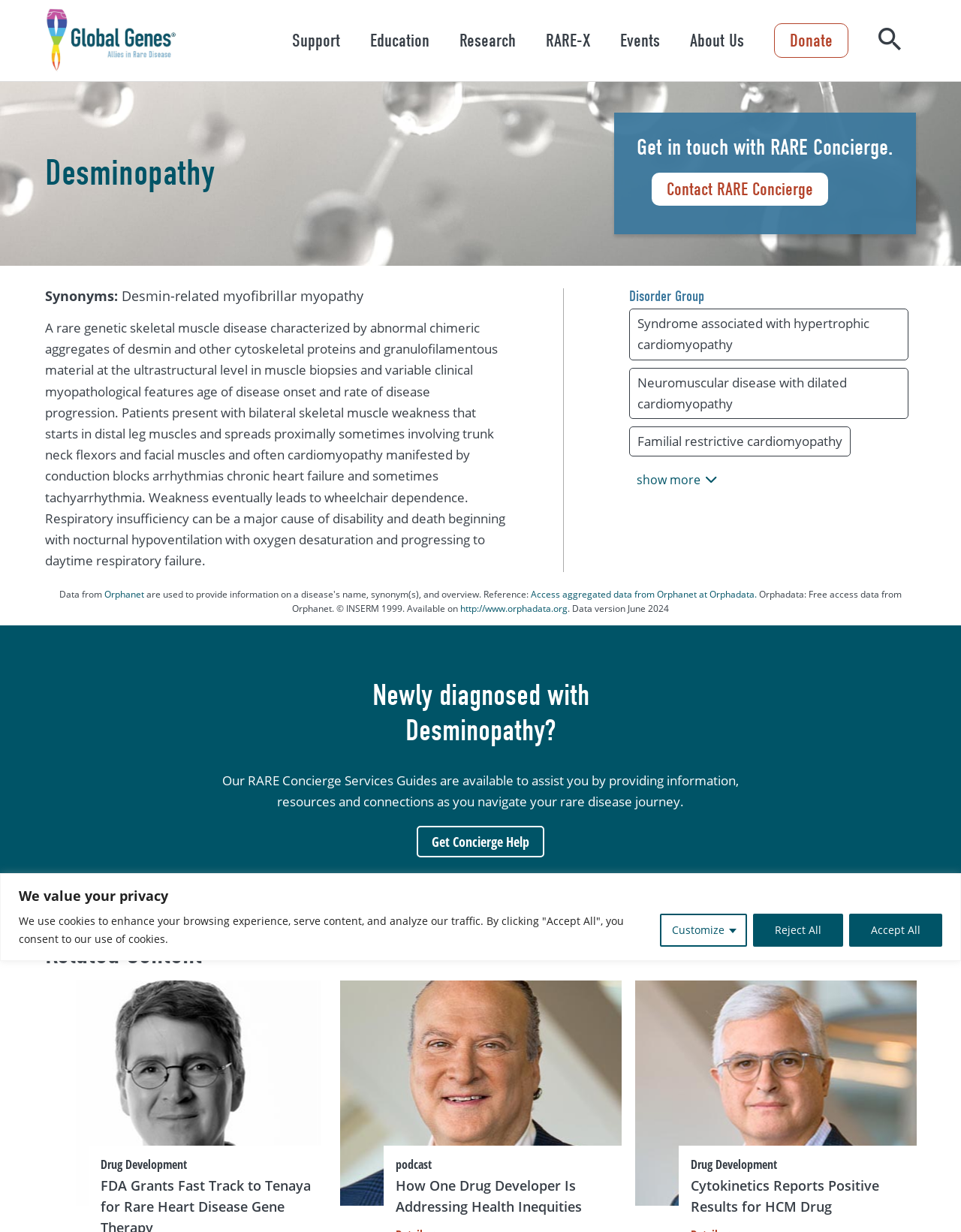Determine the bounding box coordinates of the clickable region to execute the instruction: "Learn more about Desminopathy". The coordinates should be four float numbers between 0 and 1, denoted as [left, top, right, bottom].

[0.047, 0.124, 0.223, 0.158]